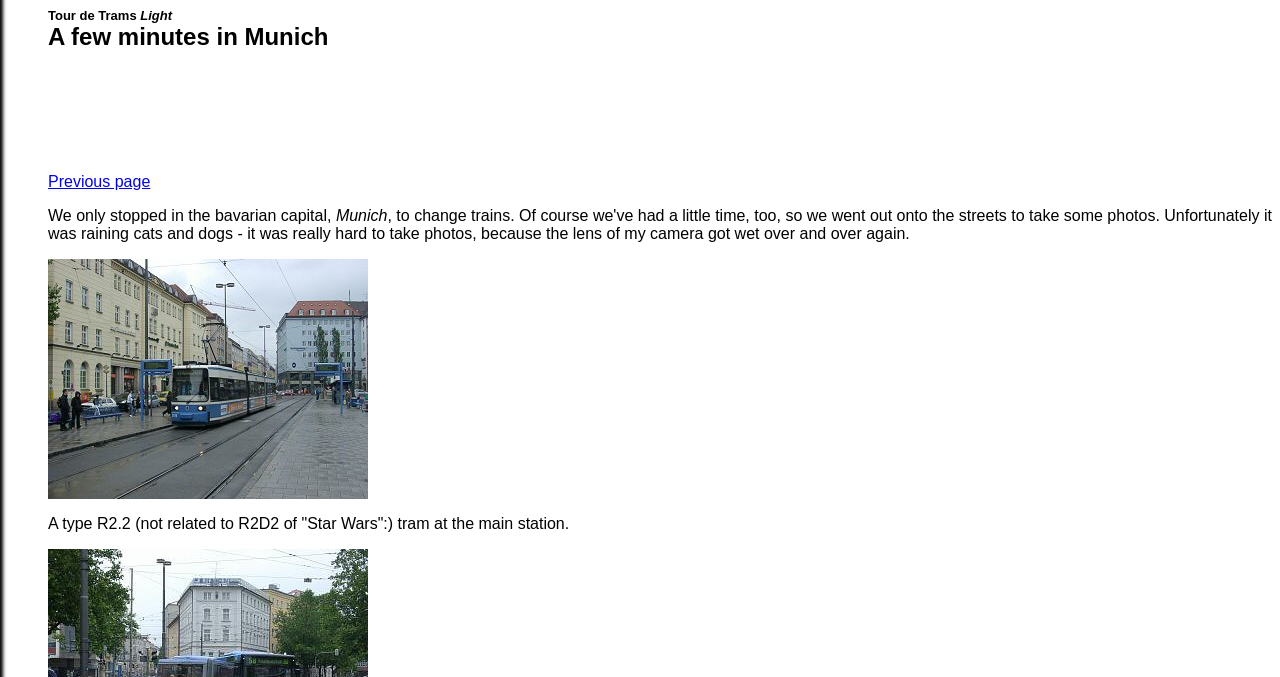Where did the author stop in the Bavarian capital?
Use the information from the image to give a detailed answer to the question.

The answer can be found in the StaticText element that mentions 'We only stopped in the bavarian capital, Munich.'